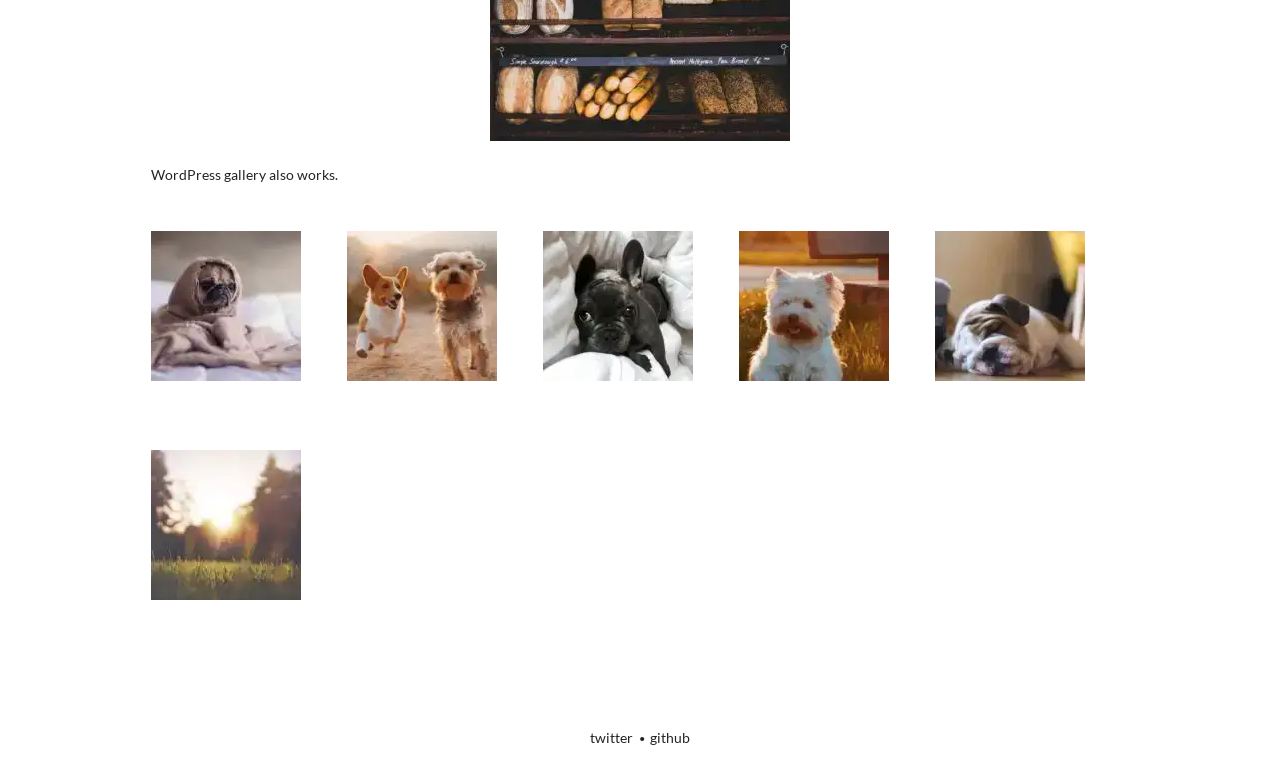What is the position of the Twitter link?
Please give a detailed answer to the question using the information shown in the image.

I analyzed the bounding box coordinates of the Twitter link, which are [0.461, 0.939, 0.508, 0.966], indicating that it is located at the bottom of the webpage and roughly in the middle horizontally.